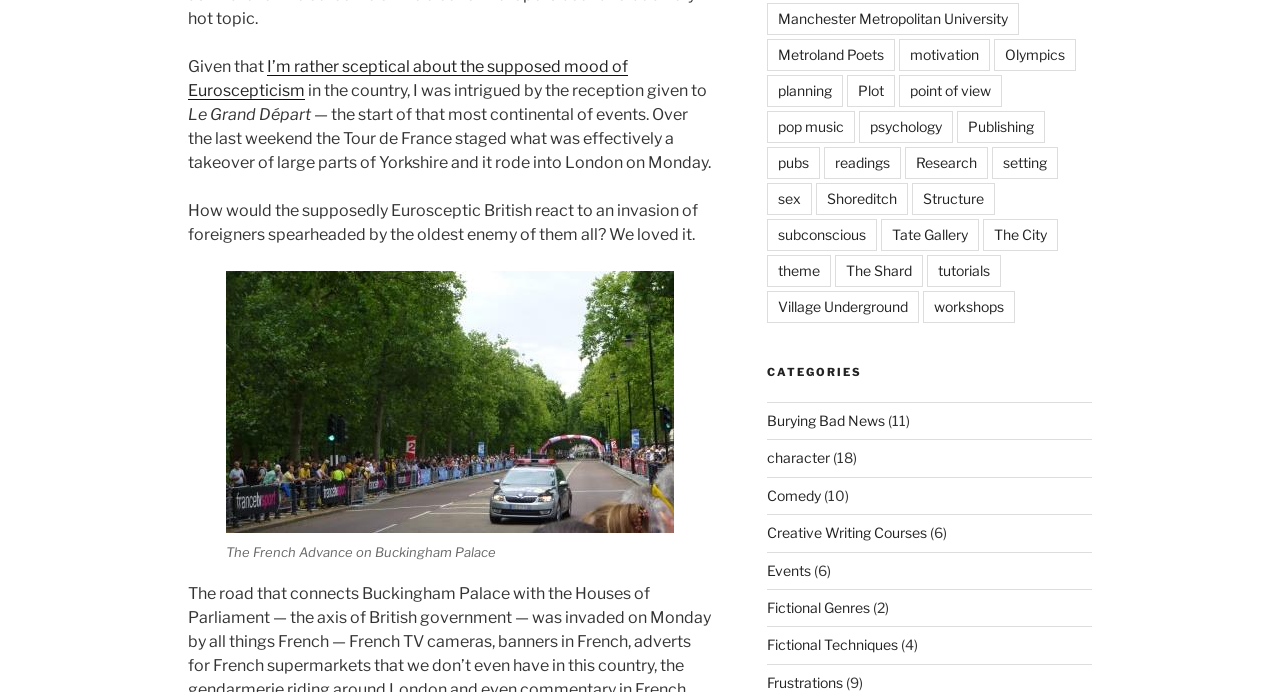Please find the bounding box coordinates of the section that needs to be clicked to achieve this instruction: "View the image of The French Advance on Buckingham Palace".

[0.177, 0.391, 0.527, 0.77]